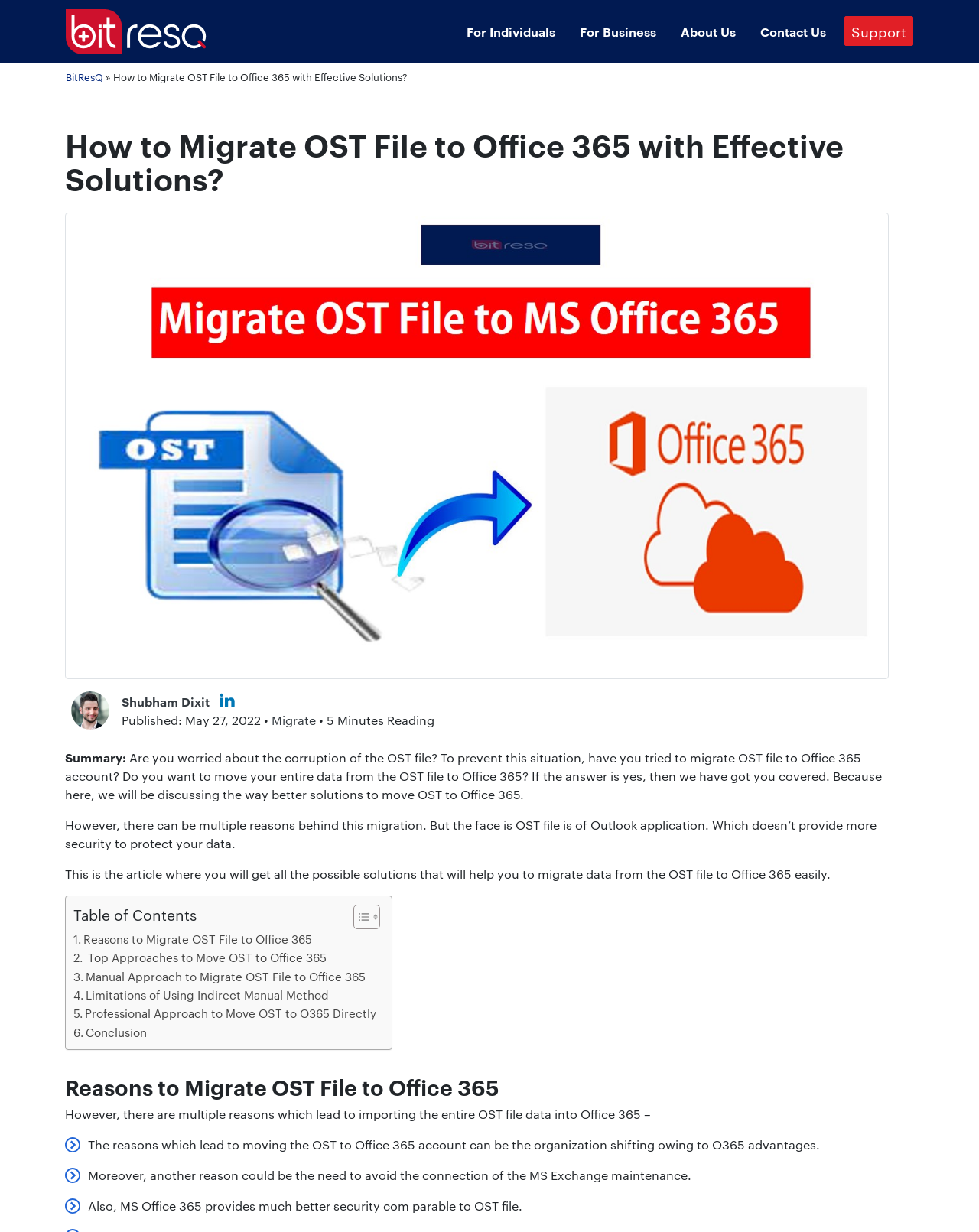Please identify the bounding box coordinates for the region that you need to click to follow this instruction: "Visit the 'About Us' page".

[0.689, 0.013, 0.758, 0.038]